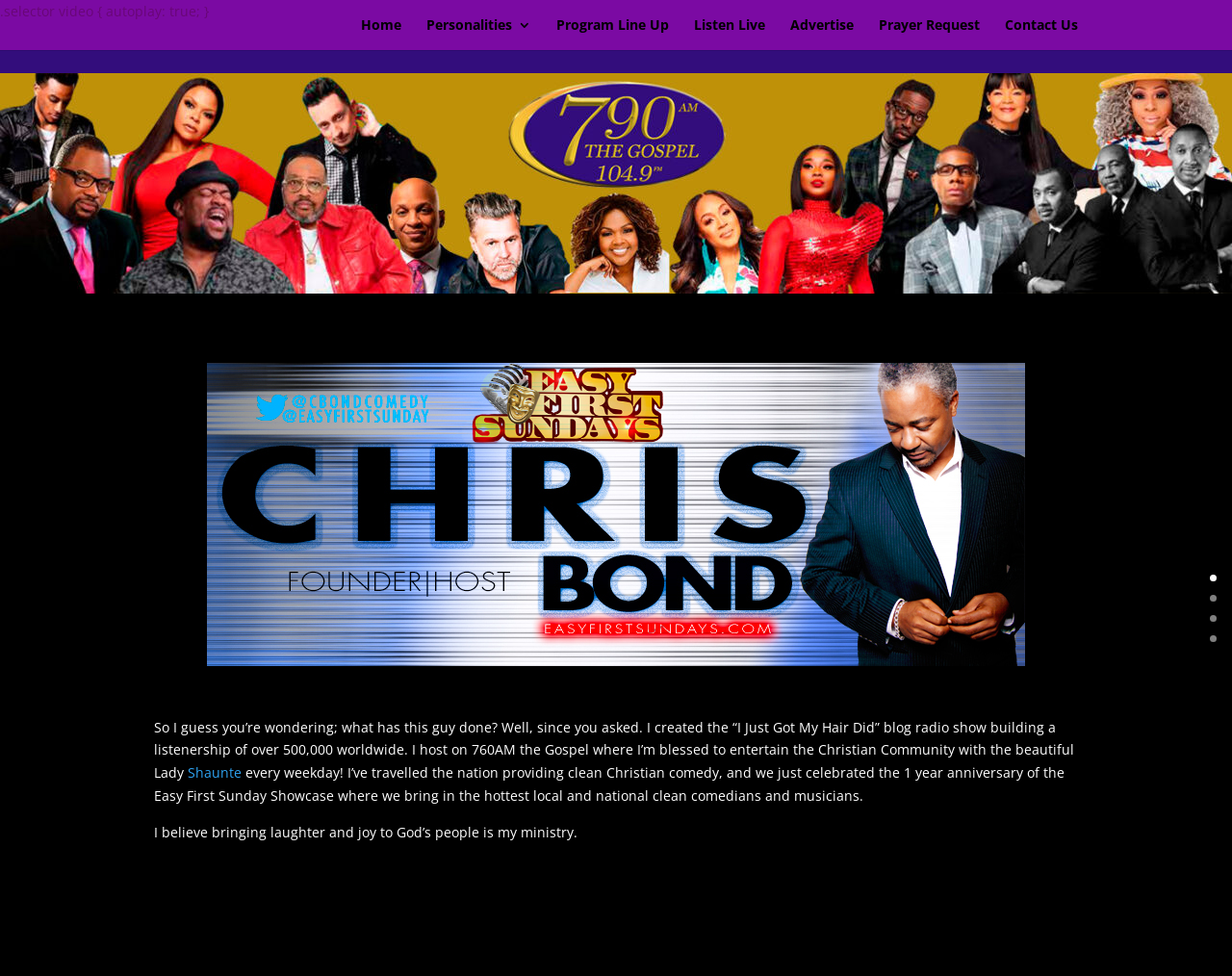Analyze and describe the webpage in a detailed narrative.

This webpage is about Chris Bond, a Christian comedian and radio host. At the top, there is a title "Chris Bond | 790 AM The Gospel featuring Lady Shaunte' WNTC (615) 742-6506" which is also a link. Below the title, there is a small image related to the title. 

On the top navigation bar, there are six links: "Home", "Personalities 3", "Program Line Up", "Listen Live", "Advertise", and "Prayer Request", followed by "Contact Us" at the end. These links are aligned horizontally and take up about half of the screen width.

Below the navigation bar, there is a large background image that spans the entire width of the screen. On top of this background image, there is a smaller image of Chris Bond, positioned roughly at the center of the screen.

To the left of Chris Bond's image, there is a block of text that describes his bio. The text starts with "So I guess you’re wondering; what has this guy done? Well, since you asked." and continues to describe his accomplishments, including hosting a radio show and providing clean Christian comedy. The text also mentions Lady Shaunte', who is likely his co-host. 

At the very bottom right corner of the screen, there are four small links labeled "0", "1", "2", and "3", which may be pagination links.